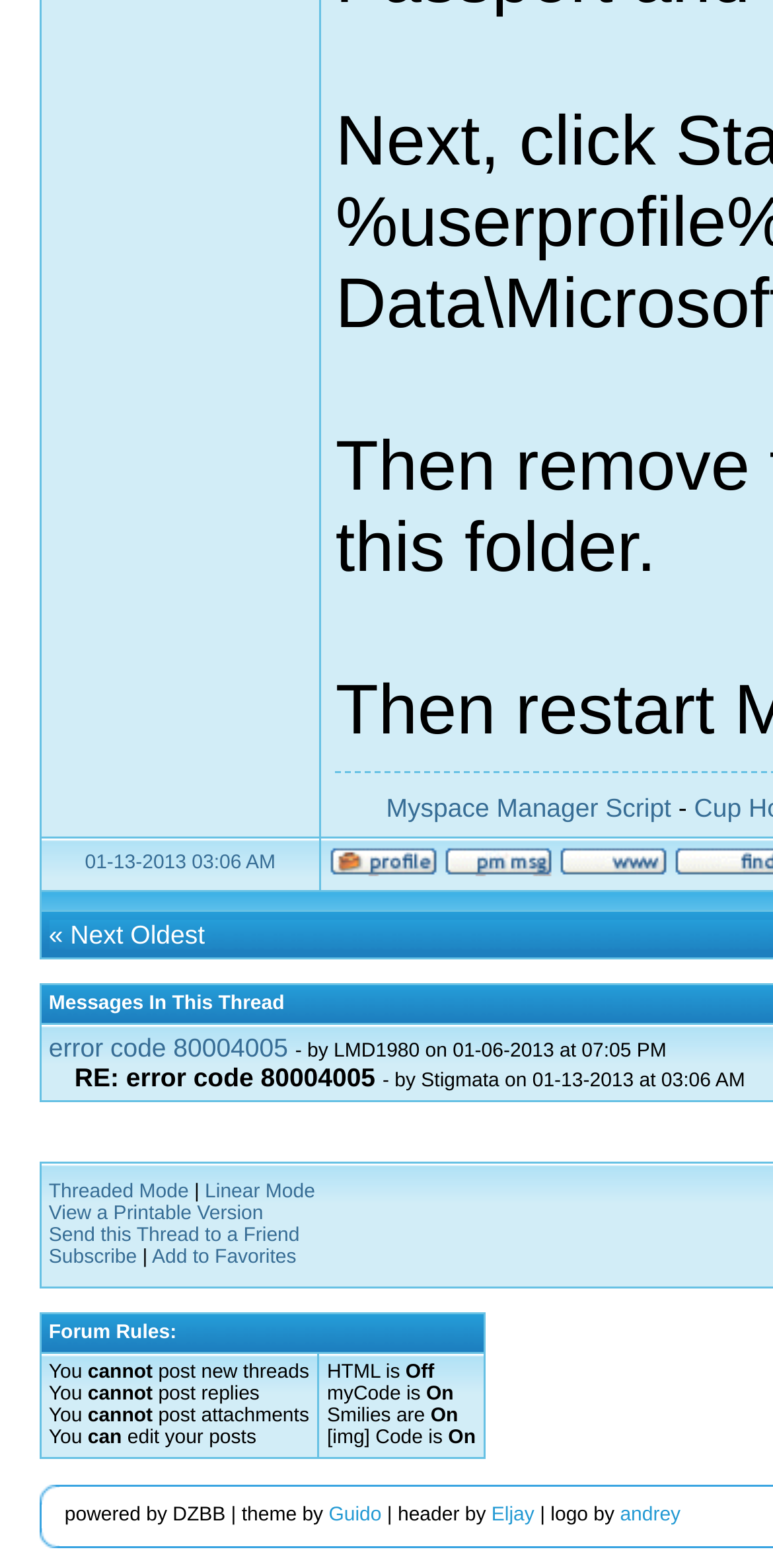What is the title of the thread?
Please ensure your answer to the question is detailed and covers all necessary aspects.

I found the title of the thread by looking at the link element with the text 'error code 80004005' which is located below the date of the post.